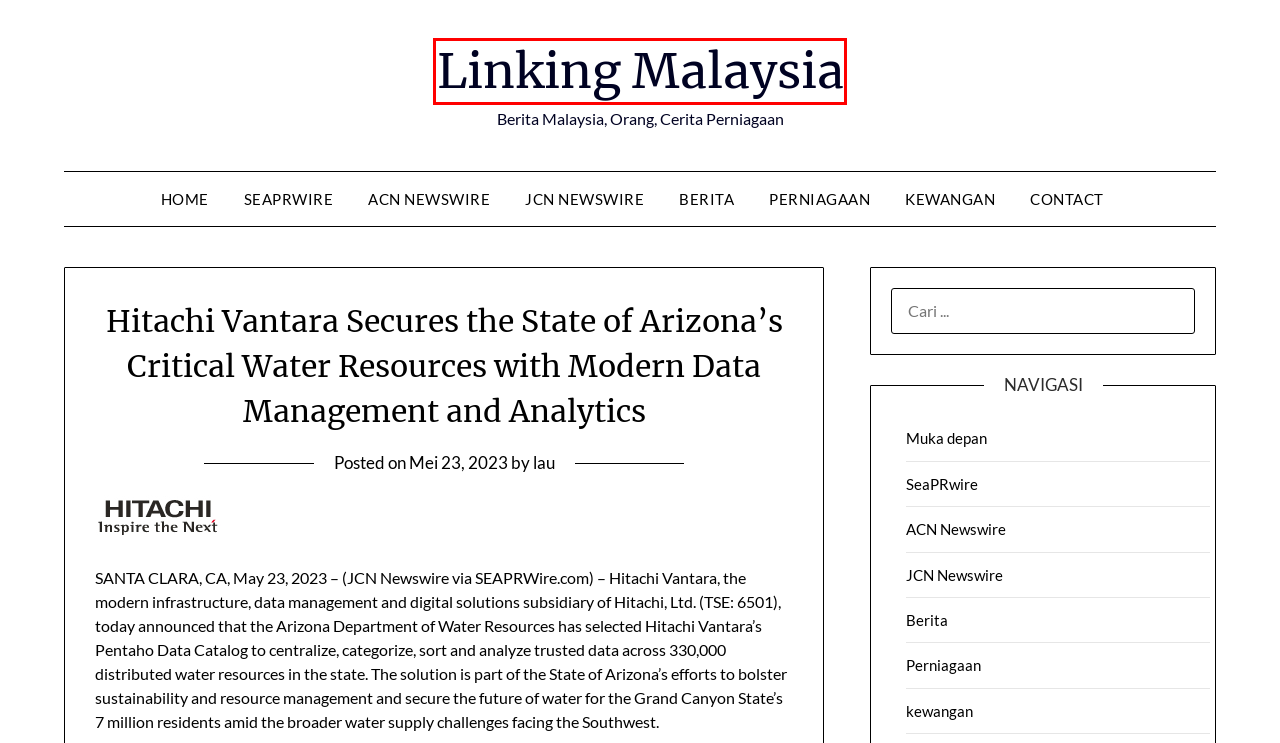Look at the screenshot of a webpage with a red bounding box and select the webpage description that best corresponds to the new page after clicking the element in the red box. Here are the options:
A. kewangan – Linking Malaysia
B. Berita – Linking Malaysia
C. Linking Malaysia – Berita Malaysia, Orang, Cerita Perniagaan
D. Hubungi Kami – Linking Malaysia
E. JCN Newswire – Linking Malaysia
F. Perniagaan – Linking Malaysia
G. lau – Linking Malaysia
H. SeaPRwire – Linking Malaysia

C